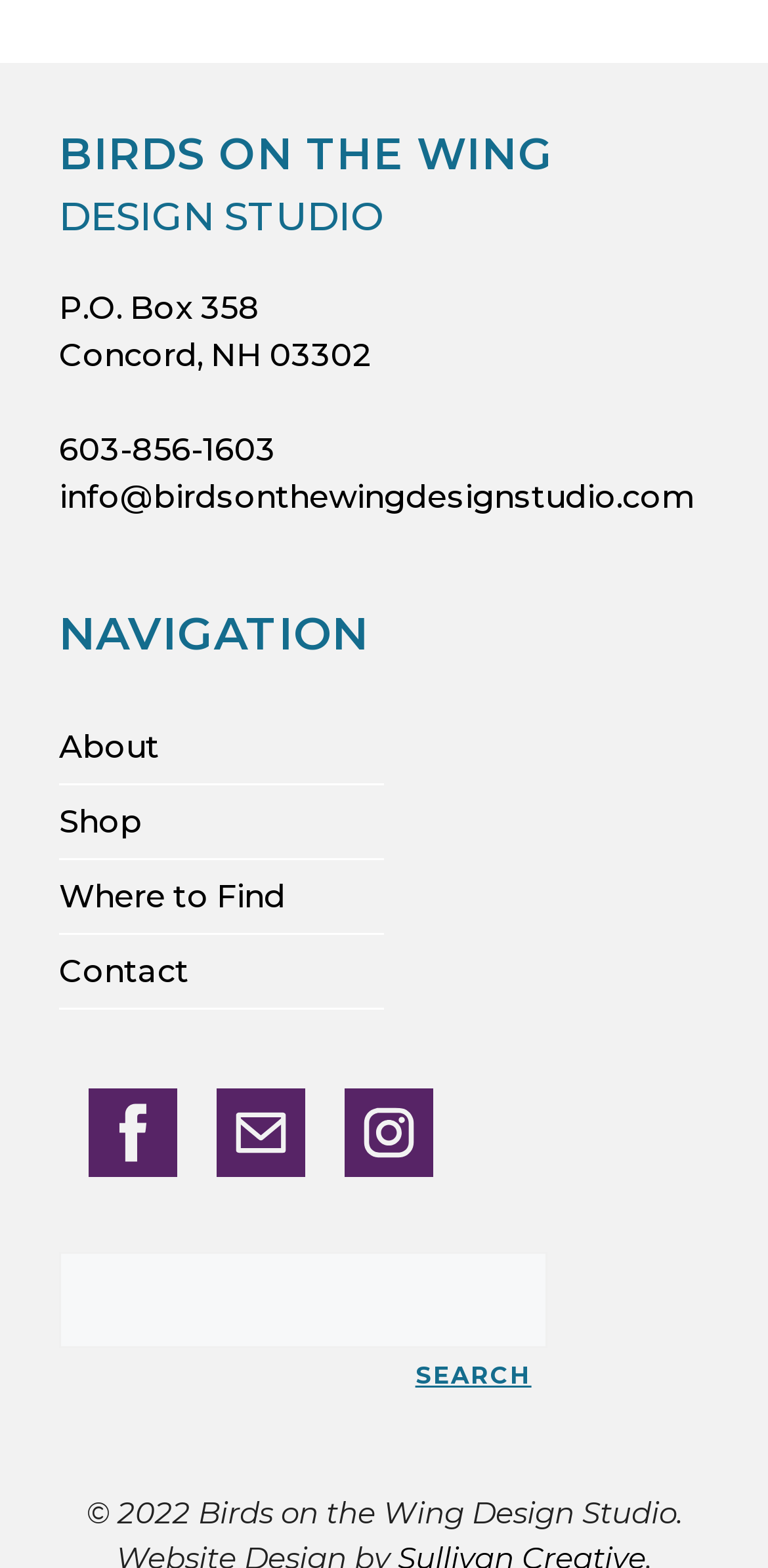What is the phone number? Refer to the image and provide a one-word or short phrase answer.

603-856-1603